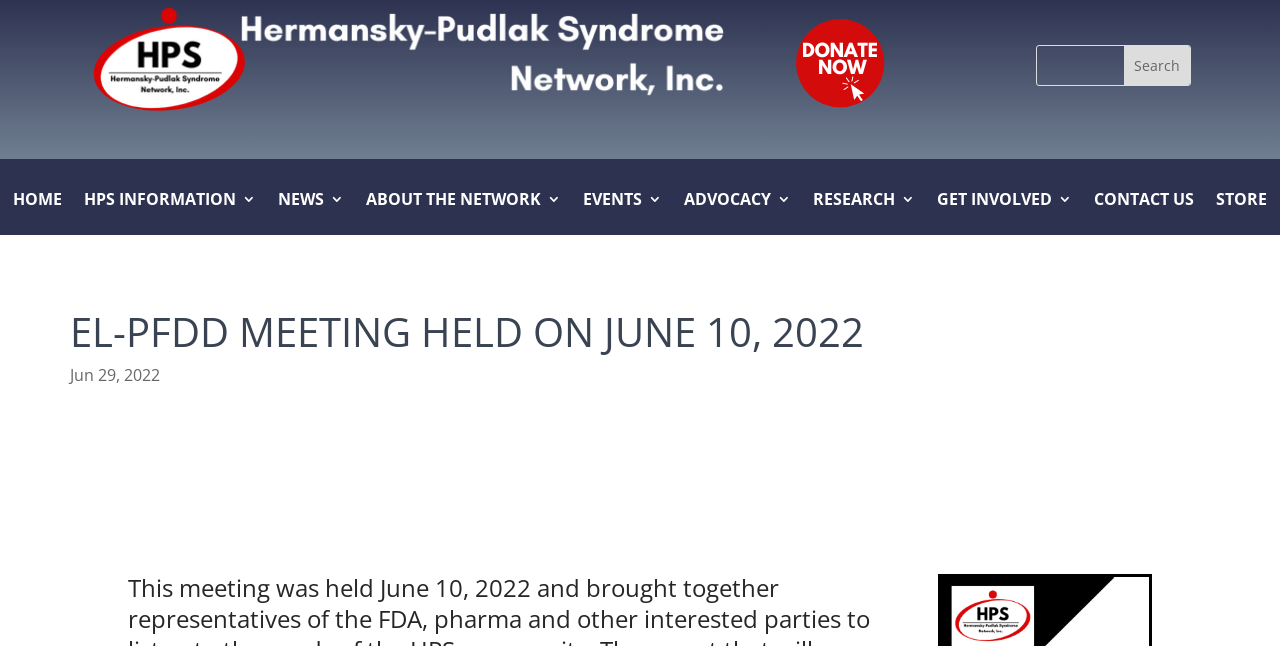Extract the main heading from the webpage content.

EL-PFDD MEETING HELD ON JUNE 10, 2022